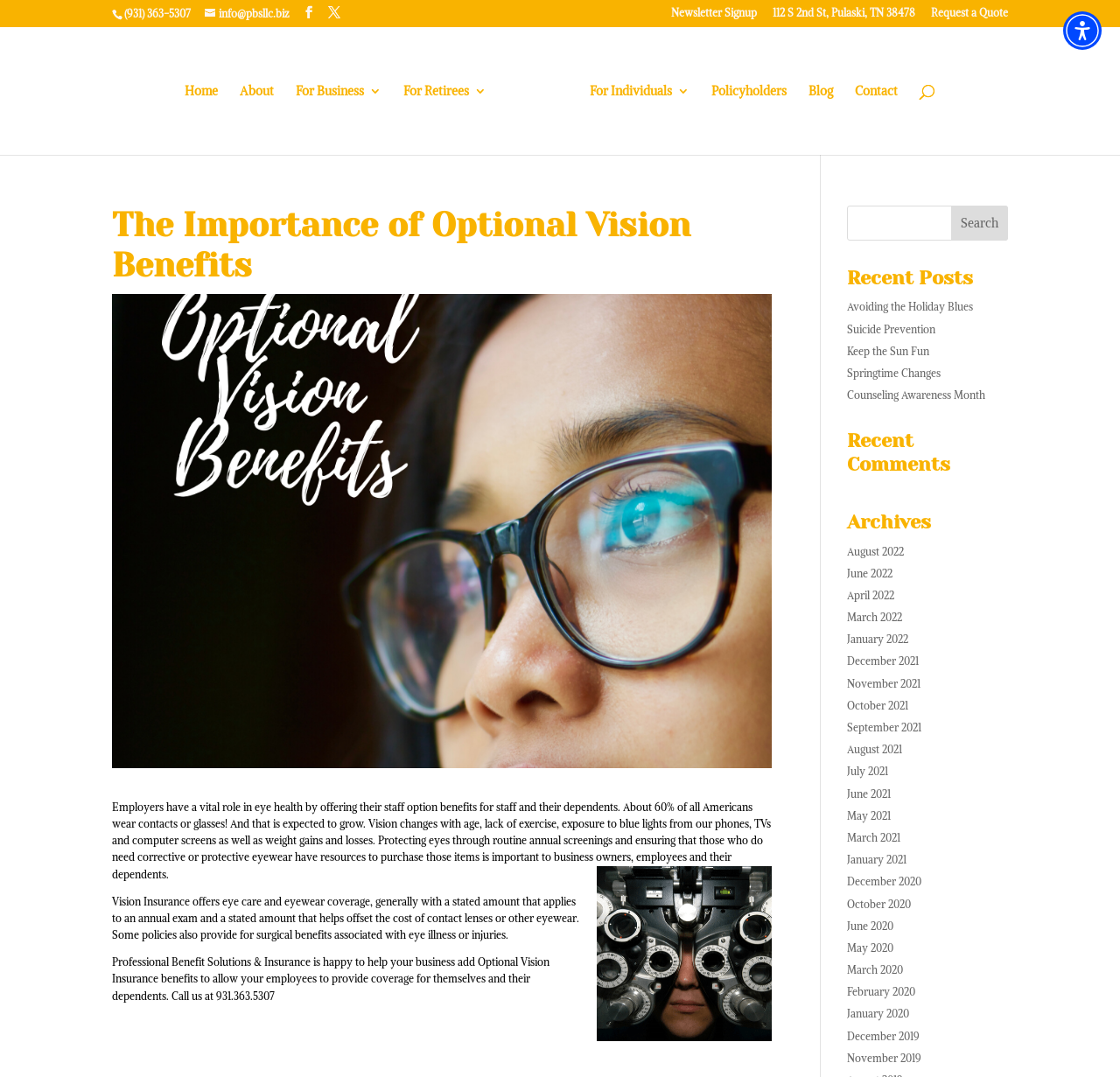Please identify the bounding box coordinates of the element that needs to be clicked to execute the following command: "Read the blog". Provide the bounding box using four float numbers between 0 and 1, formatted as [left, top, right, bottom].

[0.722, 0.079, 0.744, 0.144]